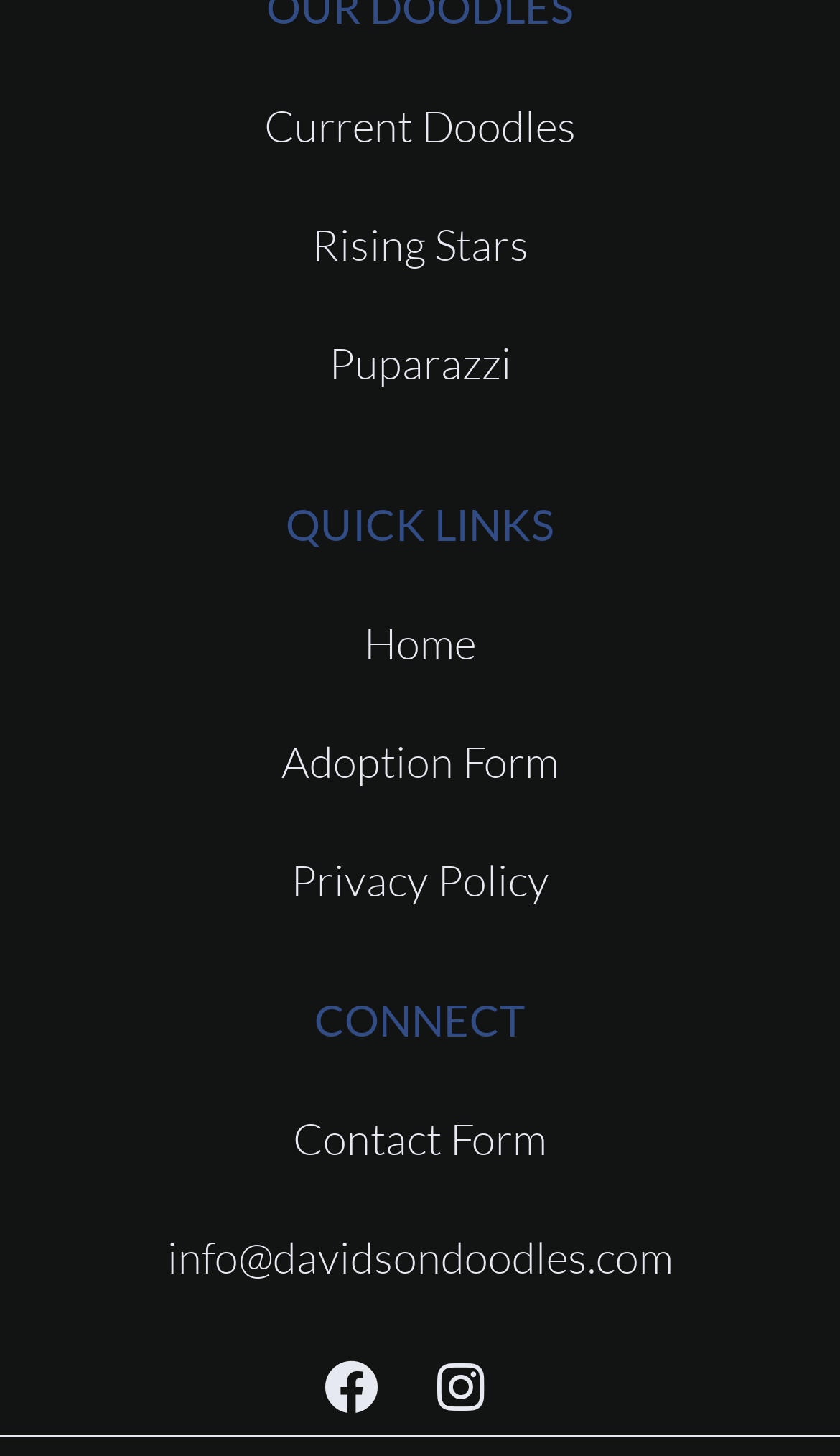Please identify the bounding box coordinates of the clickable area that will allow you to execute the instruction: "View current doodles".

[0.026, 0.061, 0.974, 0.112]